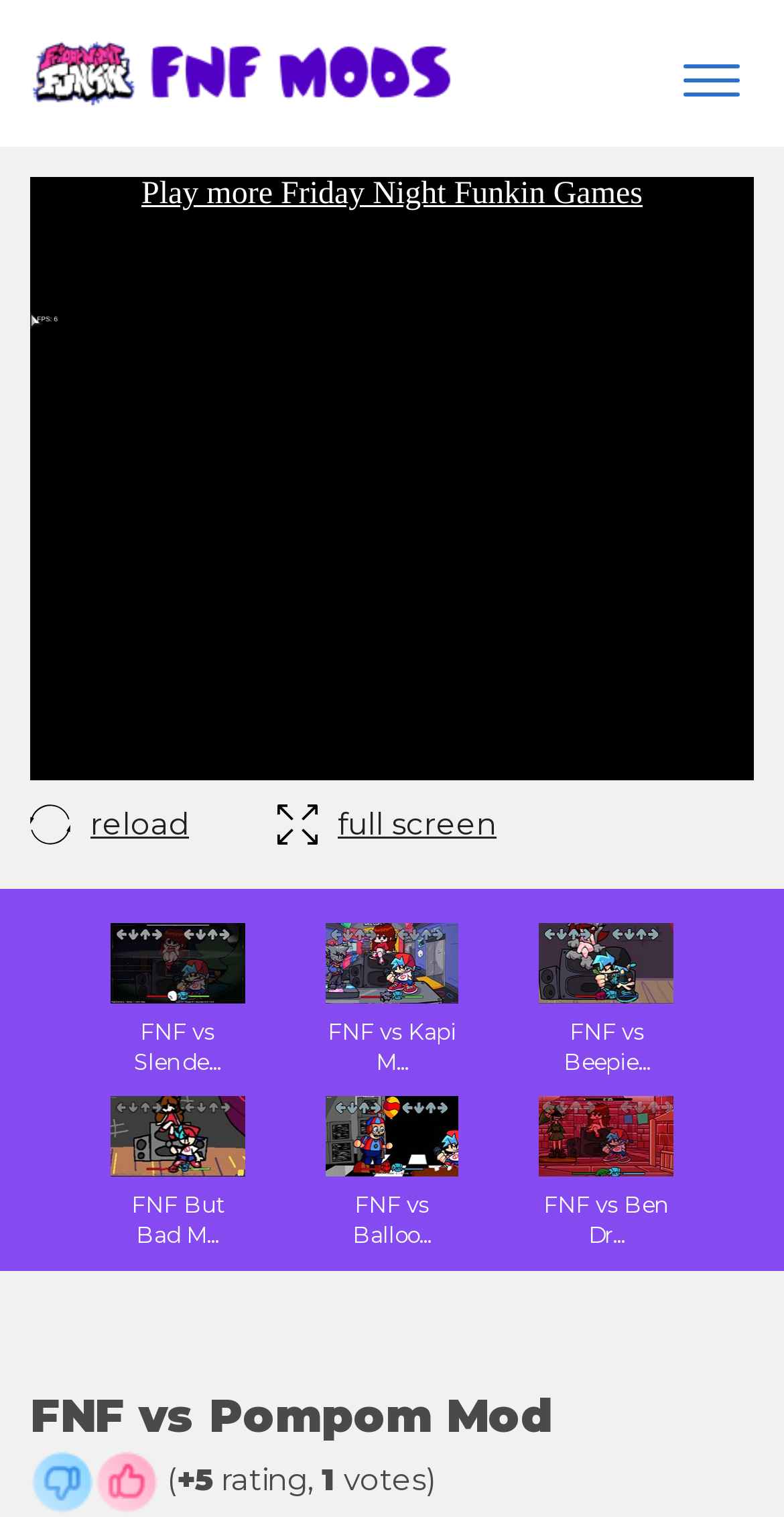Highlight the bounding box coordinates of the region I should click on to meet the following instruction: "Enter full screen mode".

[0.354, 0.53, 0.633, 0.555]